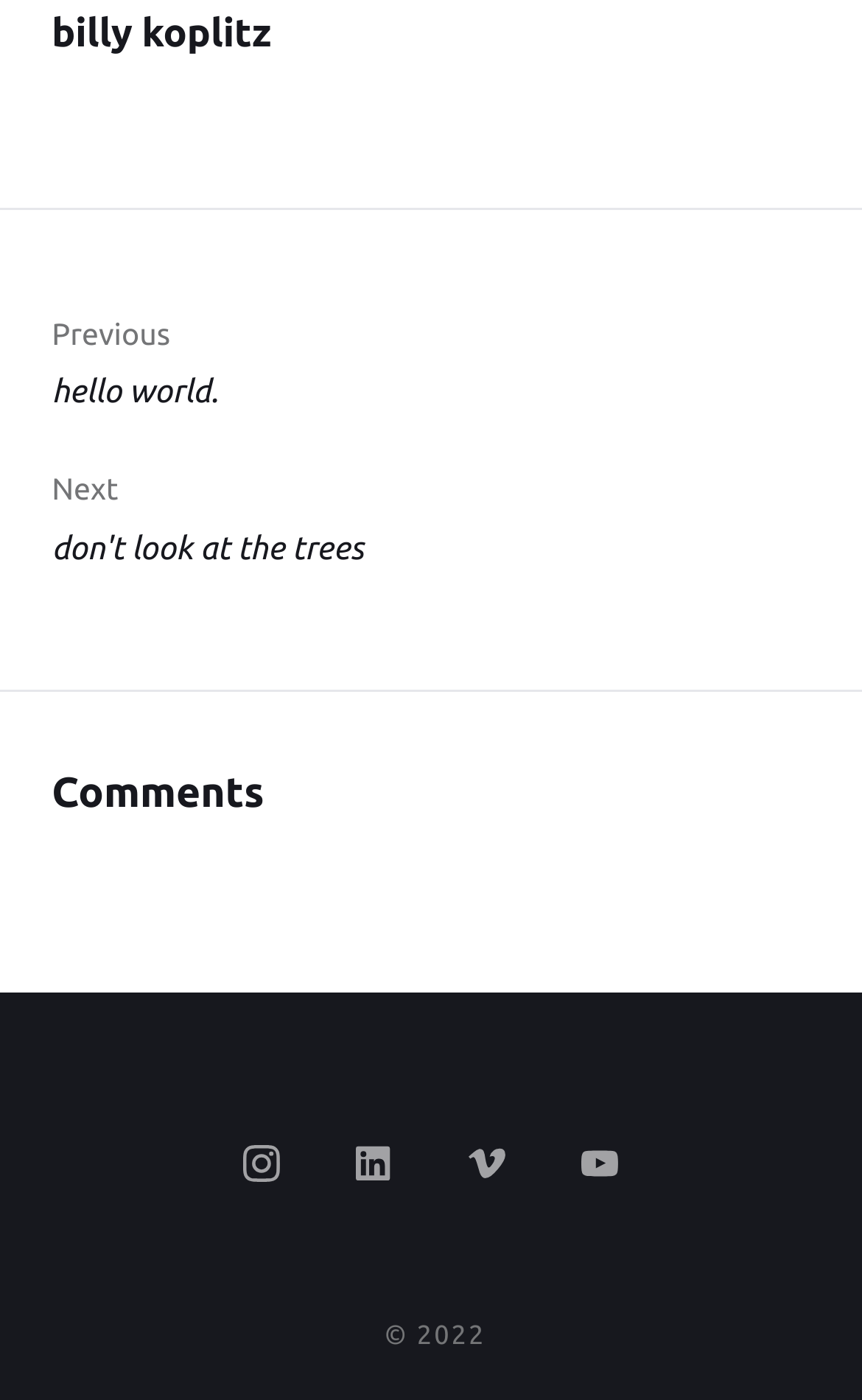Carefully observe the image and respond to the question with a detailed answer:
How many social media links are present on this webpage?

The webpage has links to Instagram, LinkedIn, Vimeo, and Youtube, which are all social media platforms, so there are 4 social media links present on this webpage.